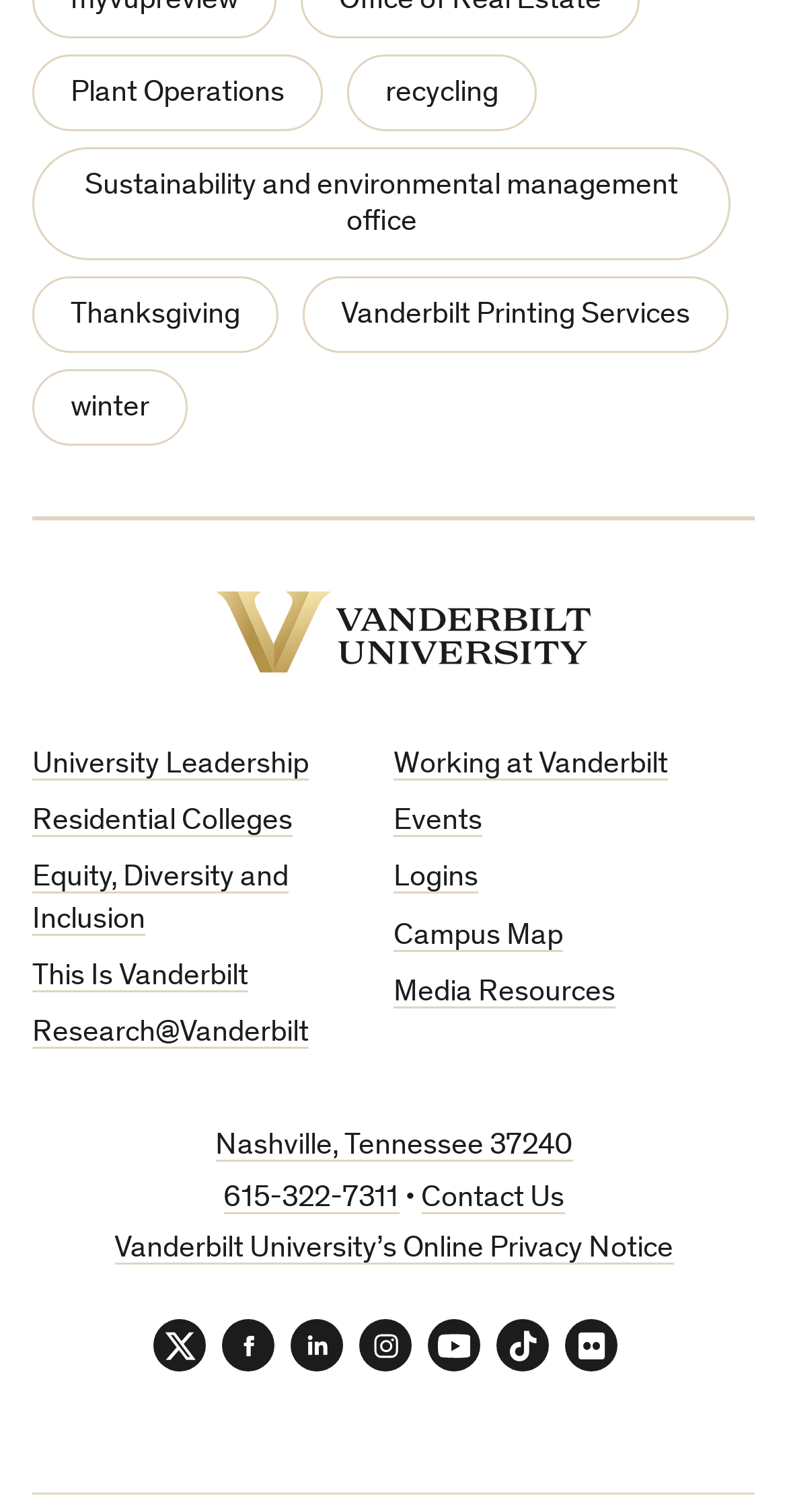What is the name of the office related to sustainability?
Please interpret the details in the image and answer the question thoroughly.

I looked at the links at the top of the webpage and found that the office related to sustainability is called 'Sustainability and environmental management office'.